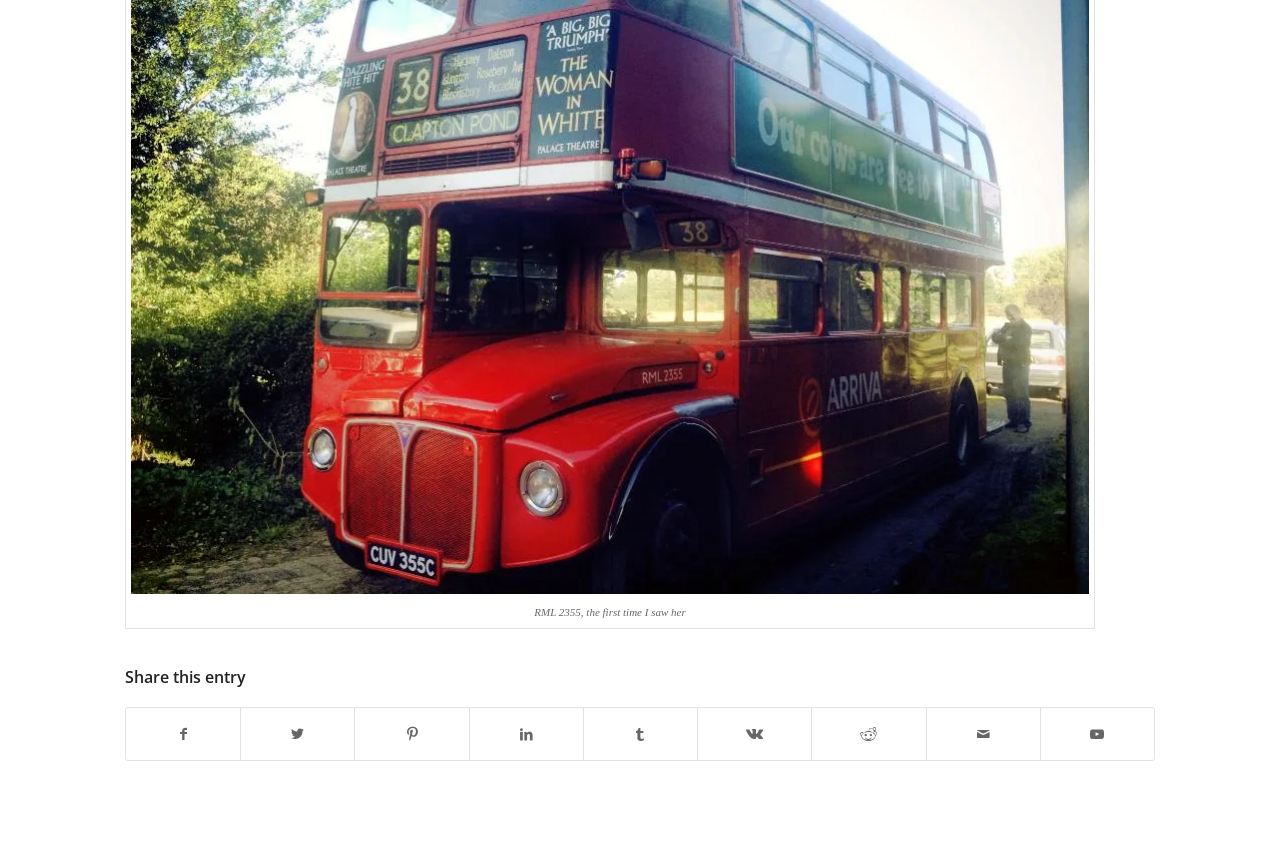Identify the bounding box coordinates of the region I need to click to complete this instruction: "Share this entry on Facebook".

[0.098, 0.821, 0.188, 0.882]